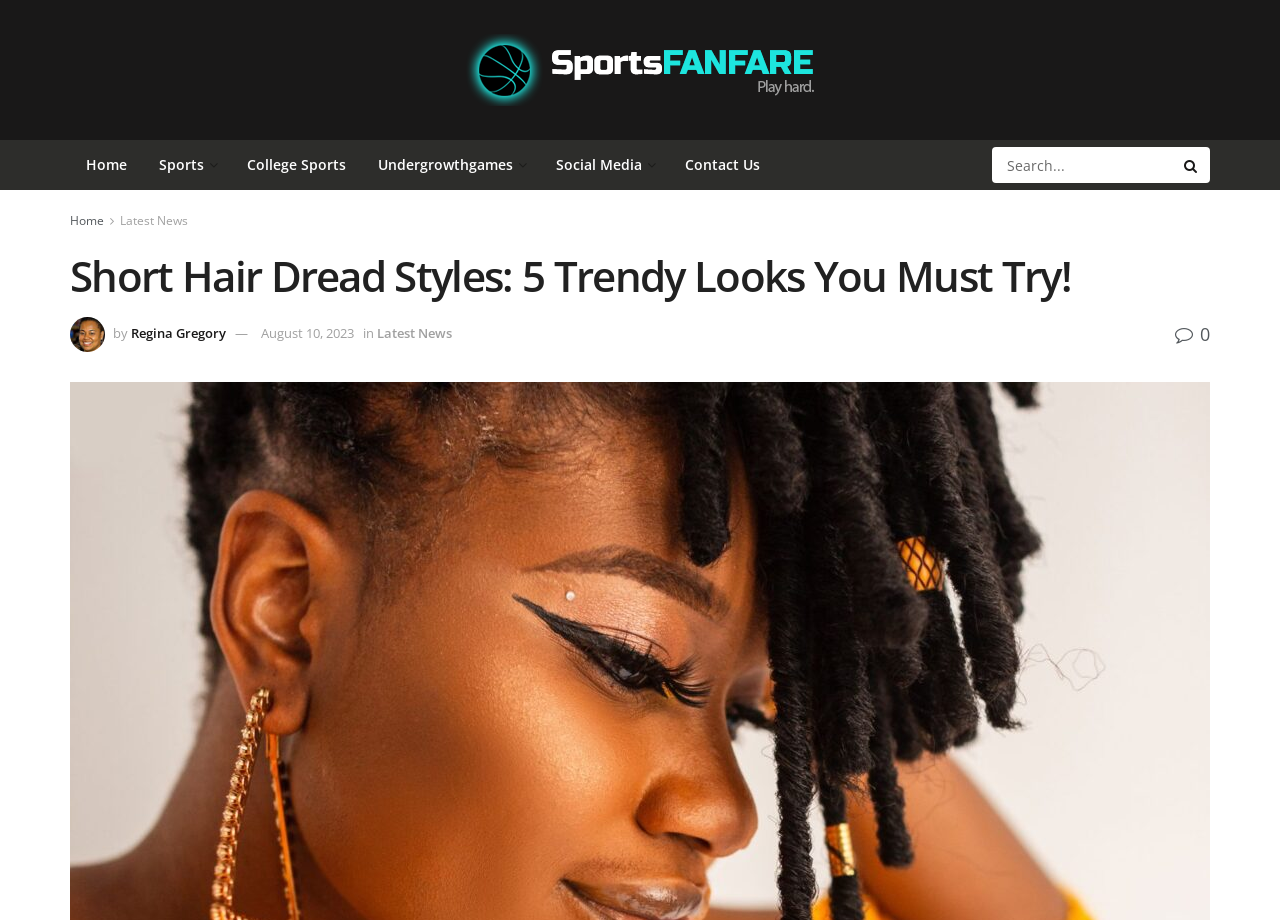Your task is to extract the text of the main heading from the webpage.

Short Hair Dread Styles: 5 Trendy Looks You Must Try!